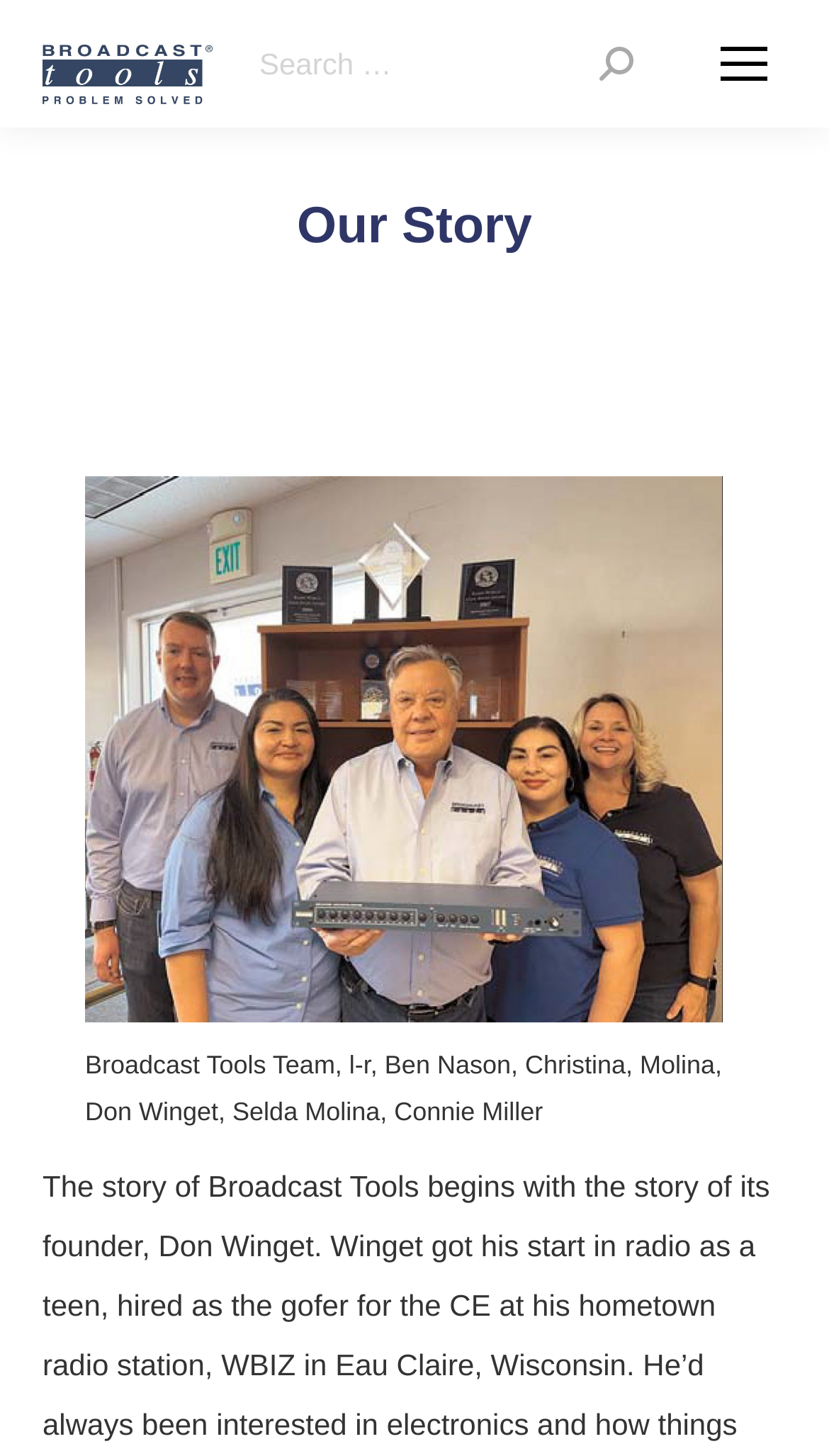For the element described, predict the bounding box coordinates as (top-left x, top-left y, bottom-right x, bottom-right y). All values should be between 0 and 1. Element description: alt="Broadcast Tools | Problem Solved"

[0.051, 0.016, 0.256, 0.072]